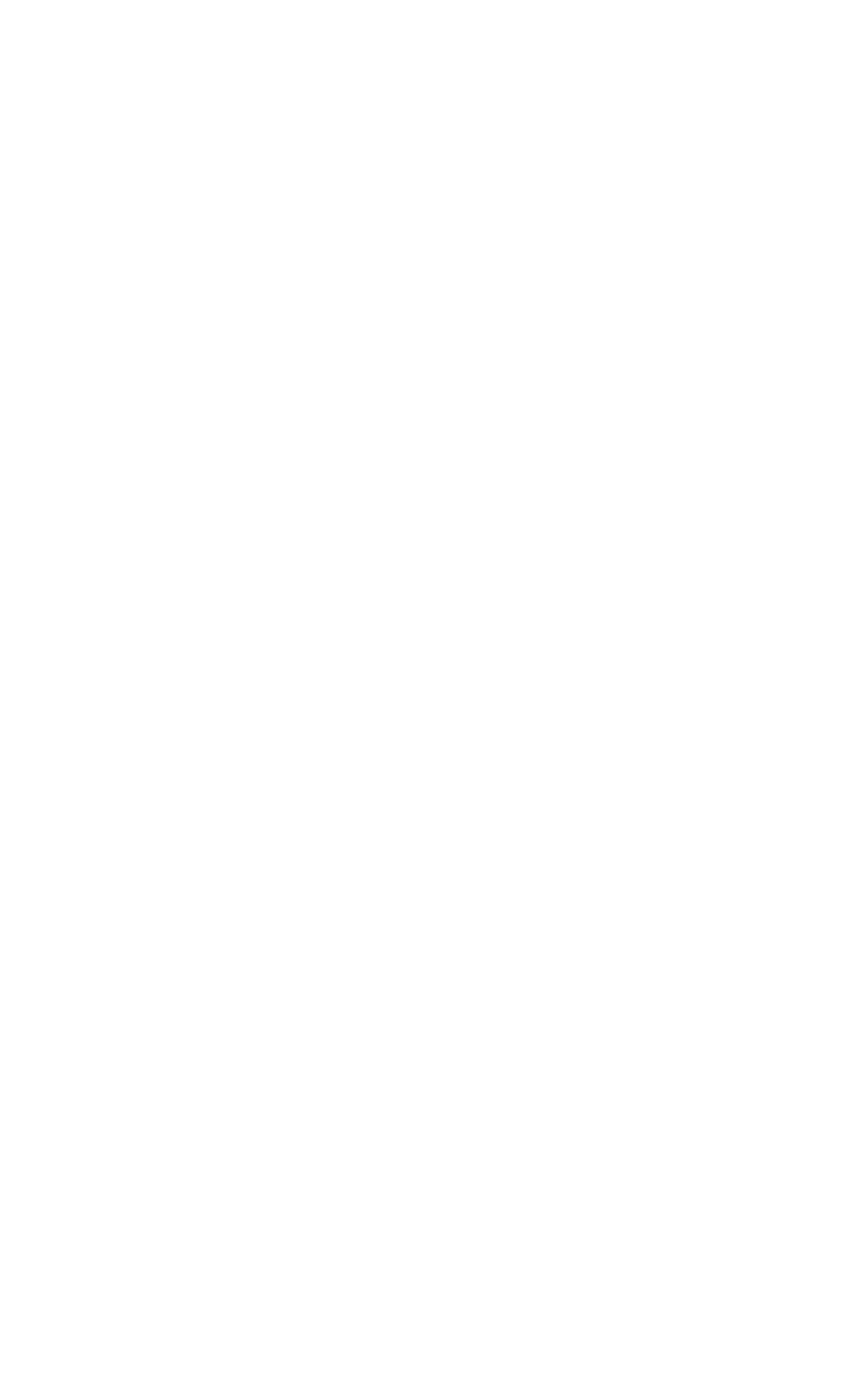Answer the following query with a single word or phrase:
What is the first button on the top left?

The Festival